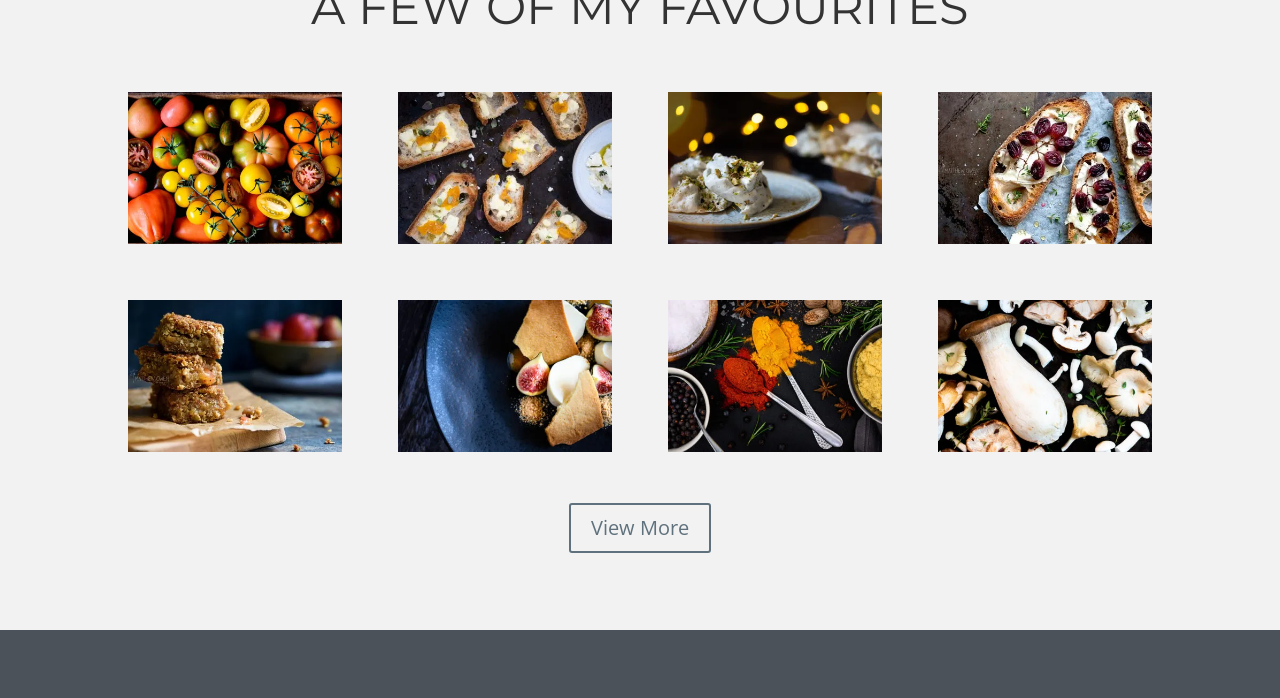Please provide a one-word or phrase answer to the question: 
What is the text of the last link in the second row?

A collection of mushrooms